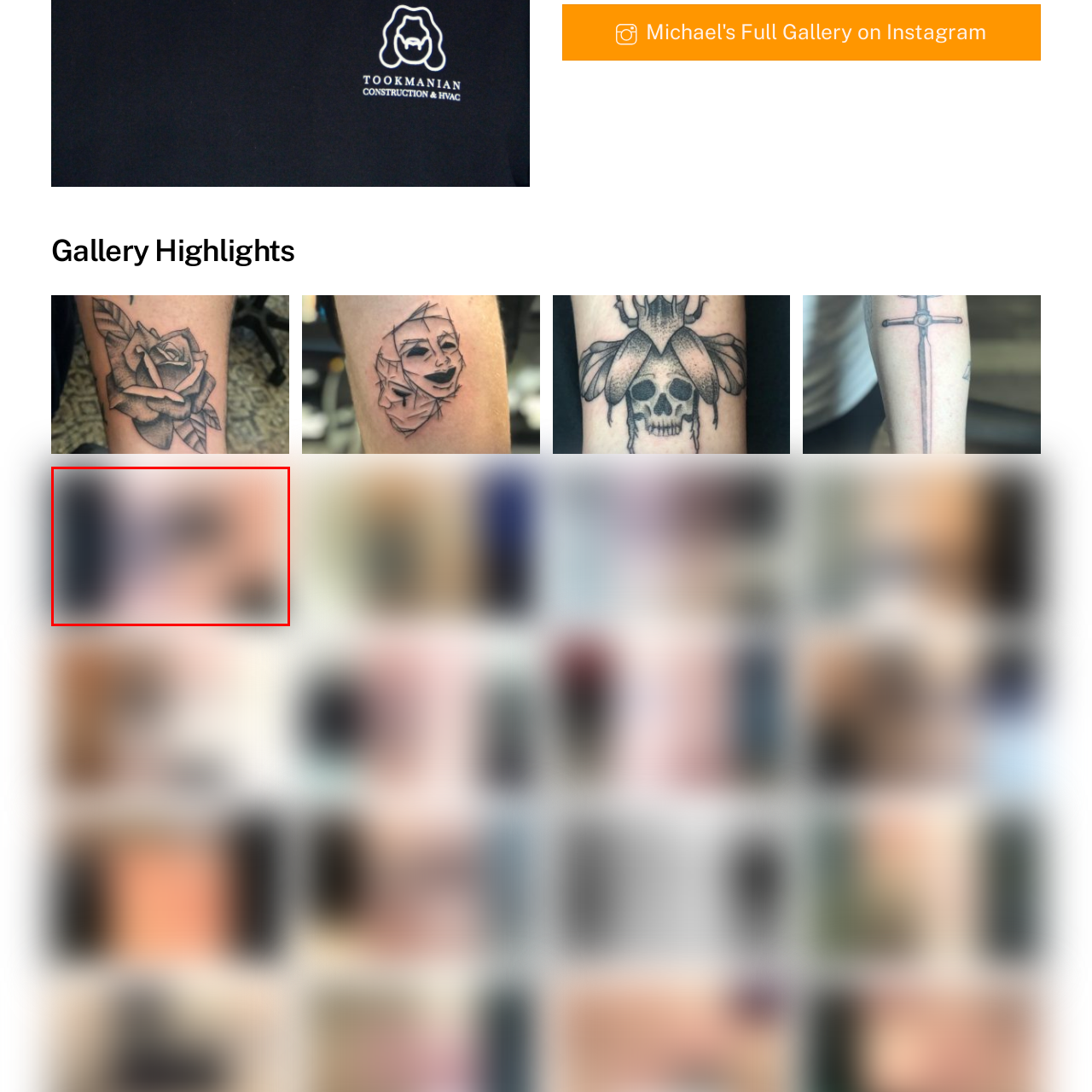Observe the image confined by the red frame and answer the question with a single word or phrase:
Is the image part of a collection?

Yes